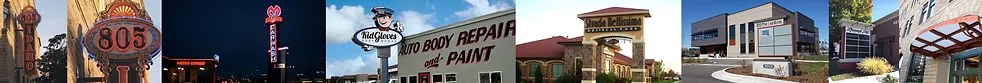Answer the question below in one word or phrase:
What type of signs are showcased in the image?

Custom signs